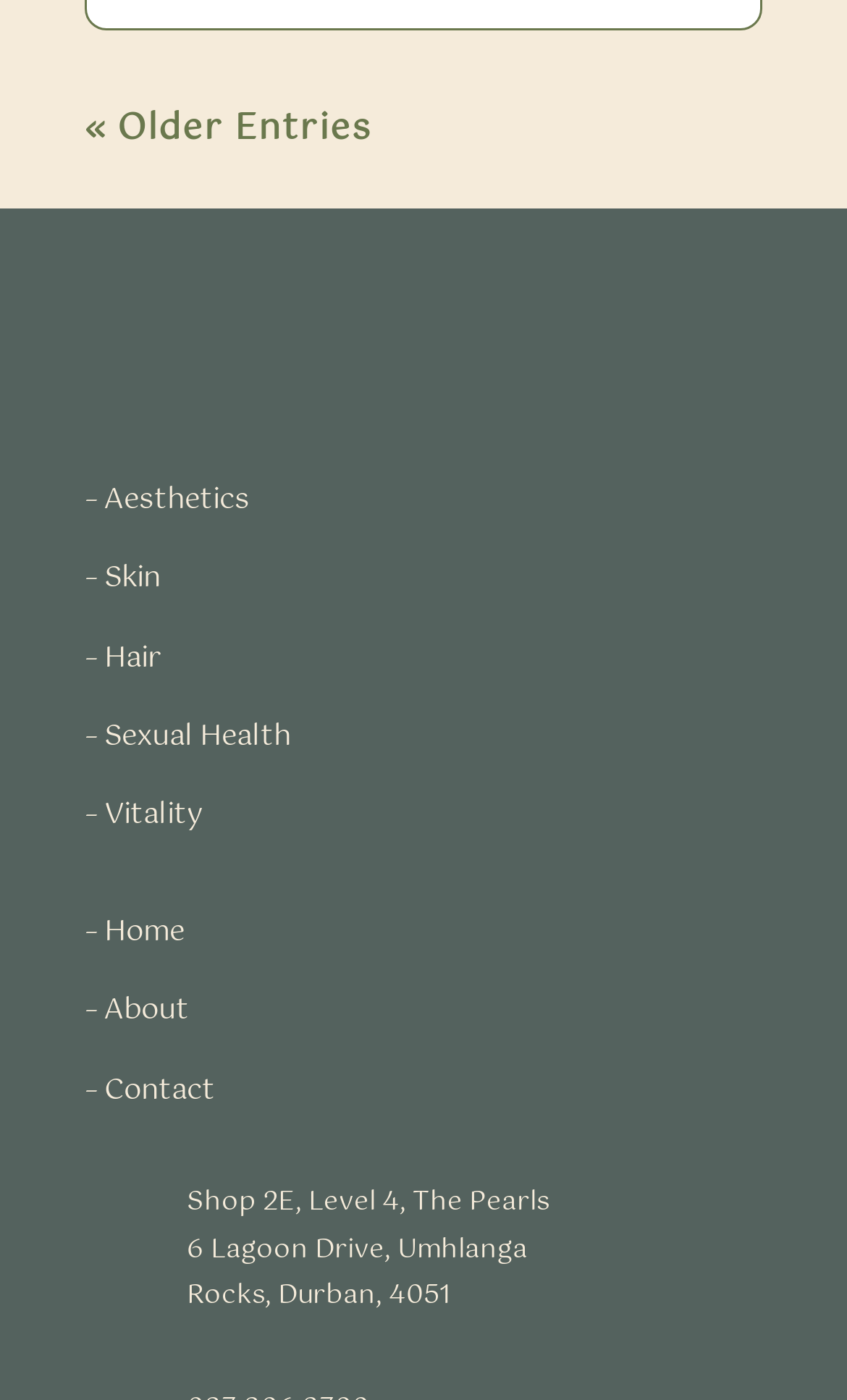How many links are in the top navigation menu? Examine the screenshot and reply using just one word or a brief phrase.

7